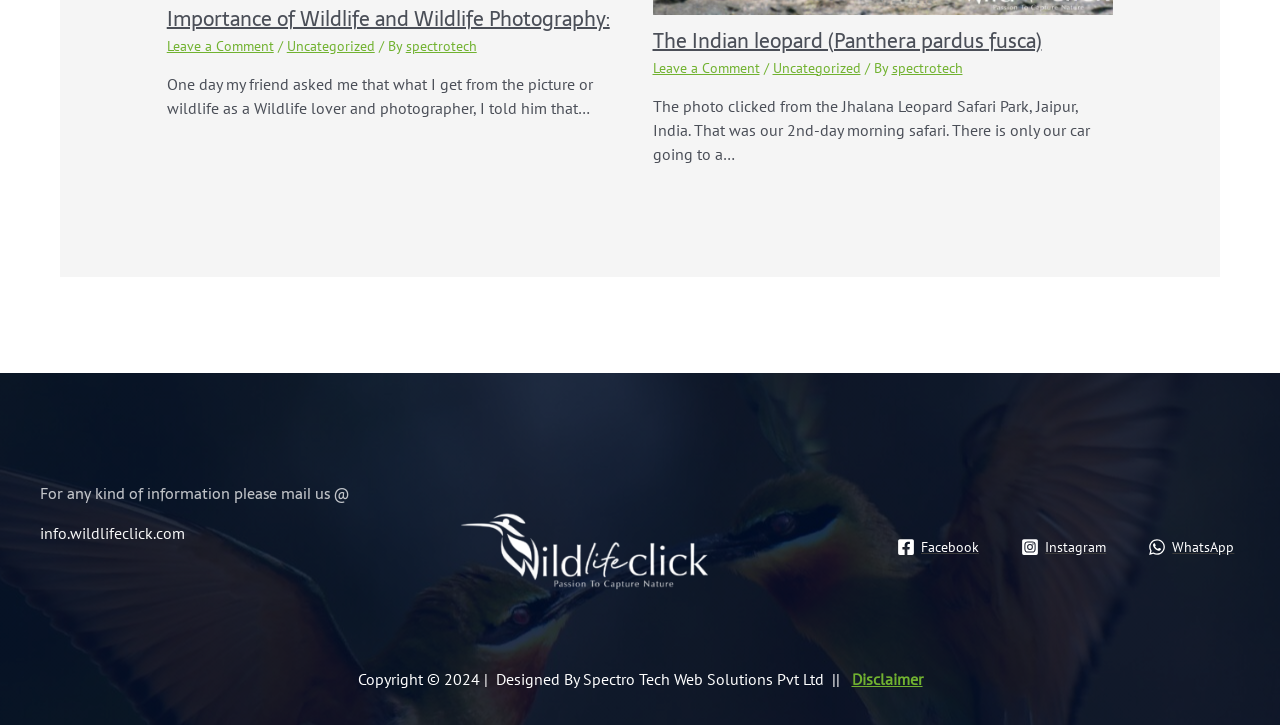Could you highlight the region that needs to be clicked to execute the instruction: "Visit the Facebook page"?

[0.696, 0.742, 0.769, 0.767]